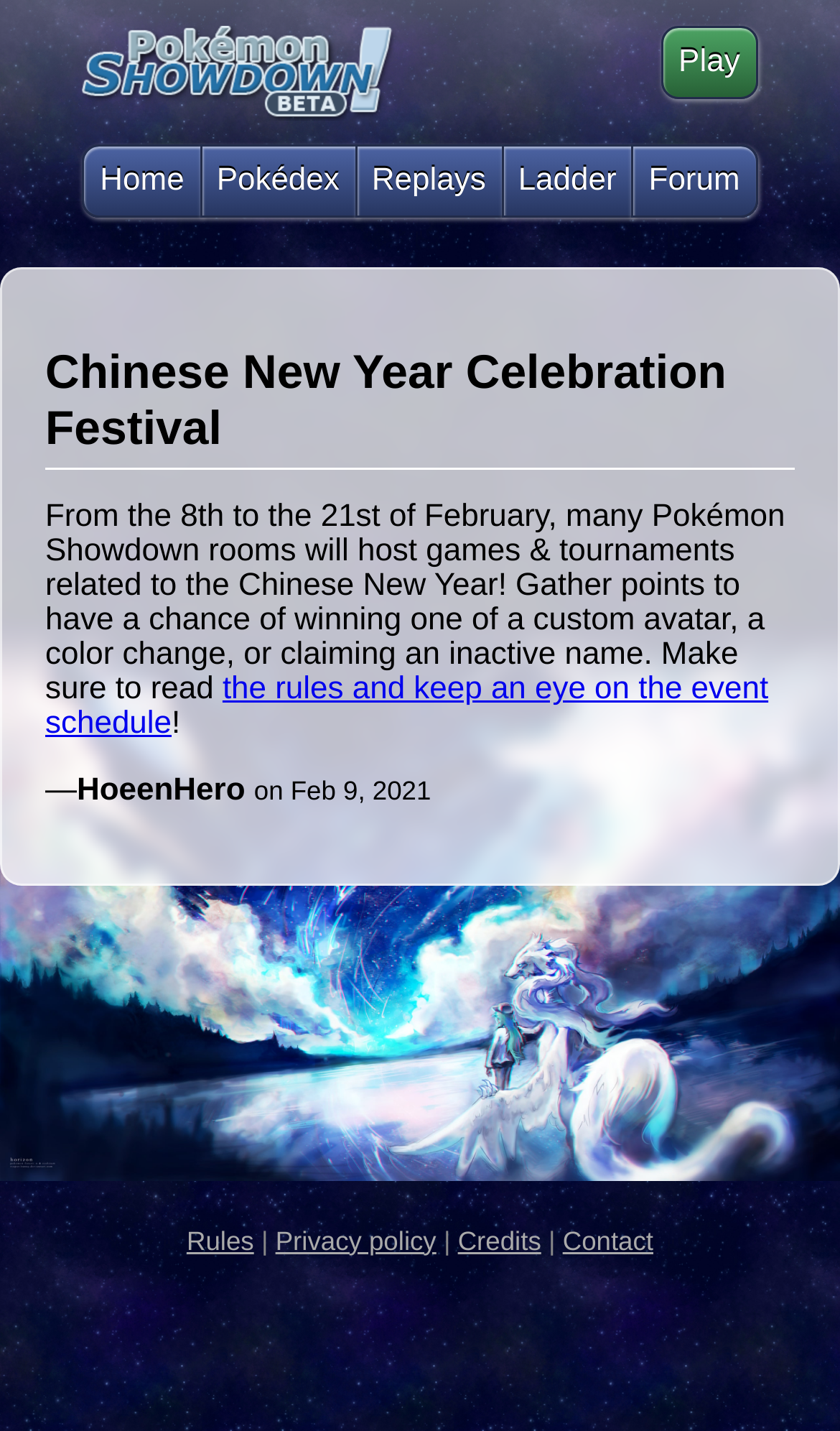Identify the bounding box coordinates for the region of the element that should be clicked to carry out the instruction: "Go to Pokémon Showdown Home". The bounding box coordinates should be four float numbers between 0 and 1, i.e., [left, top, right, bottom].

[0.099, 0.1, 0.24, 0.152]